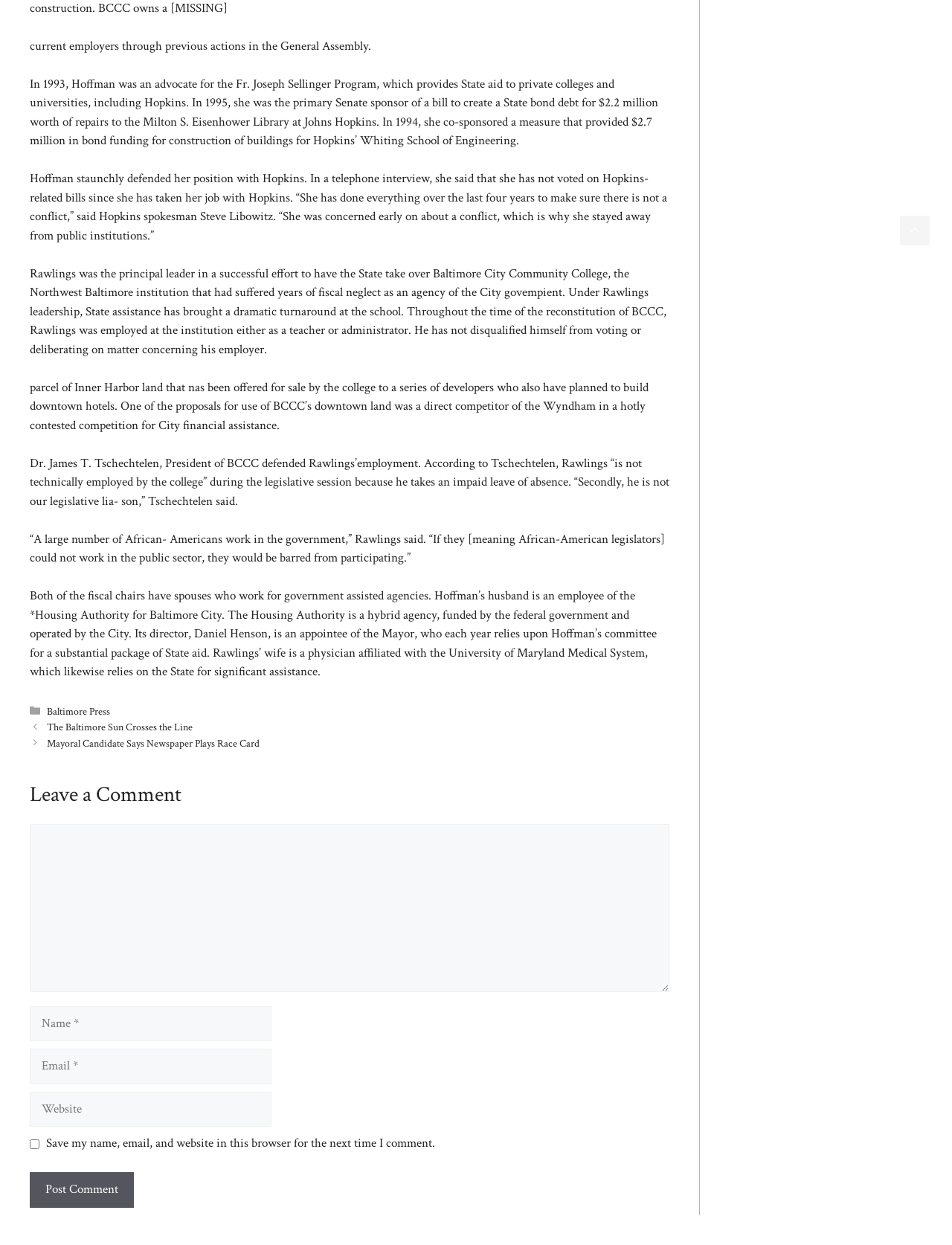What is Rawlings' role at BCCC?
Based on the image, answer the question with as much detail as possible.

The text states that Rawlings was employed at Baltimore City Community College (BCCC) either as a teacher or administrator, and that he takes an unpaid leave of absence during the legislative session.